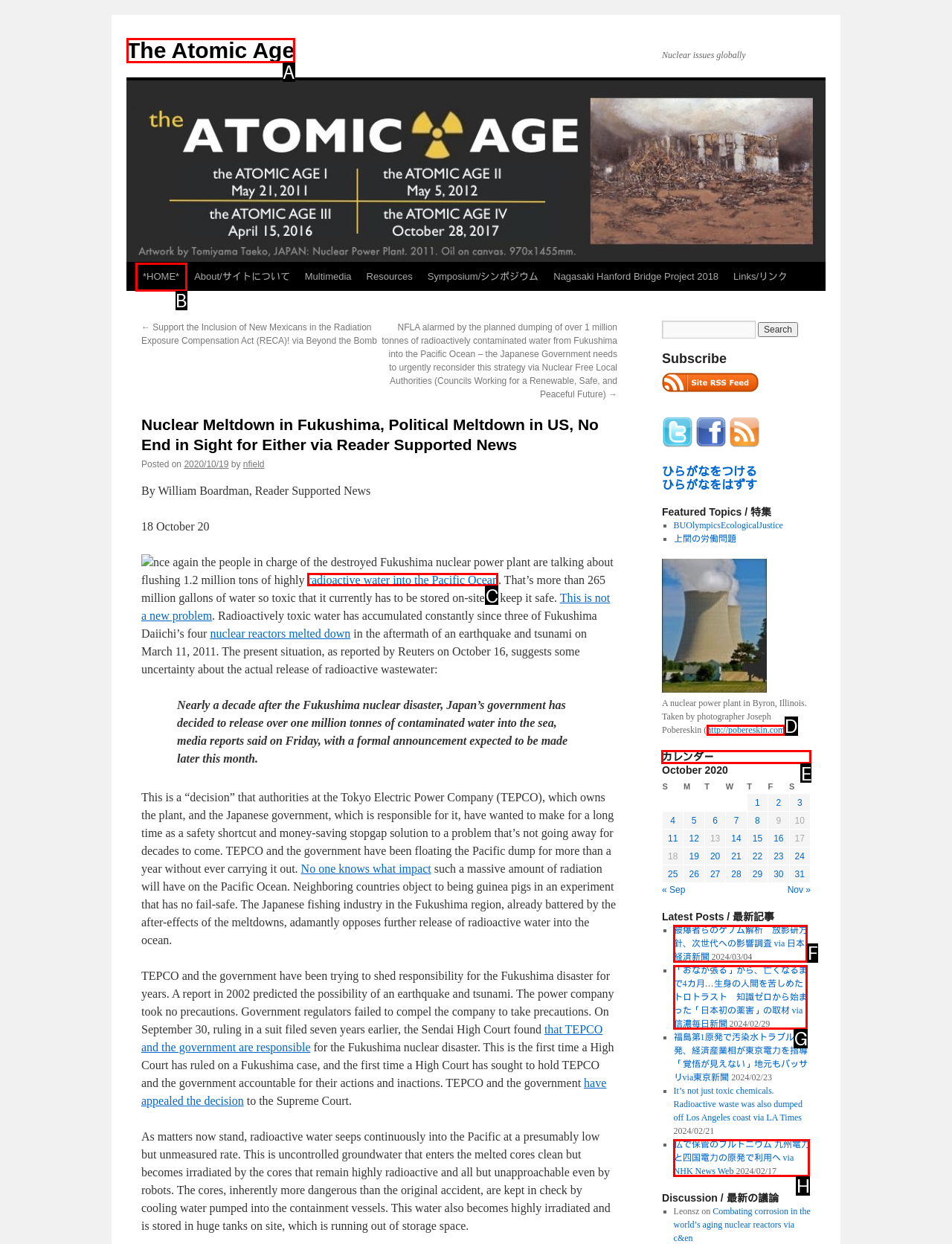For the task: Check calendar for October 2020, tell me the letter of the option you should click. Answer with the letter alone.

E